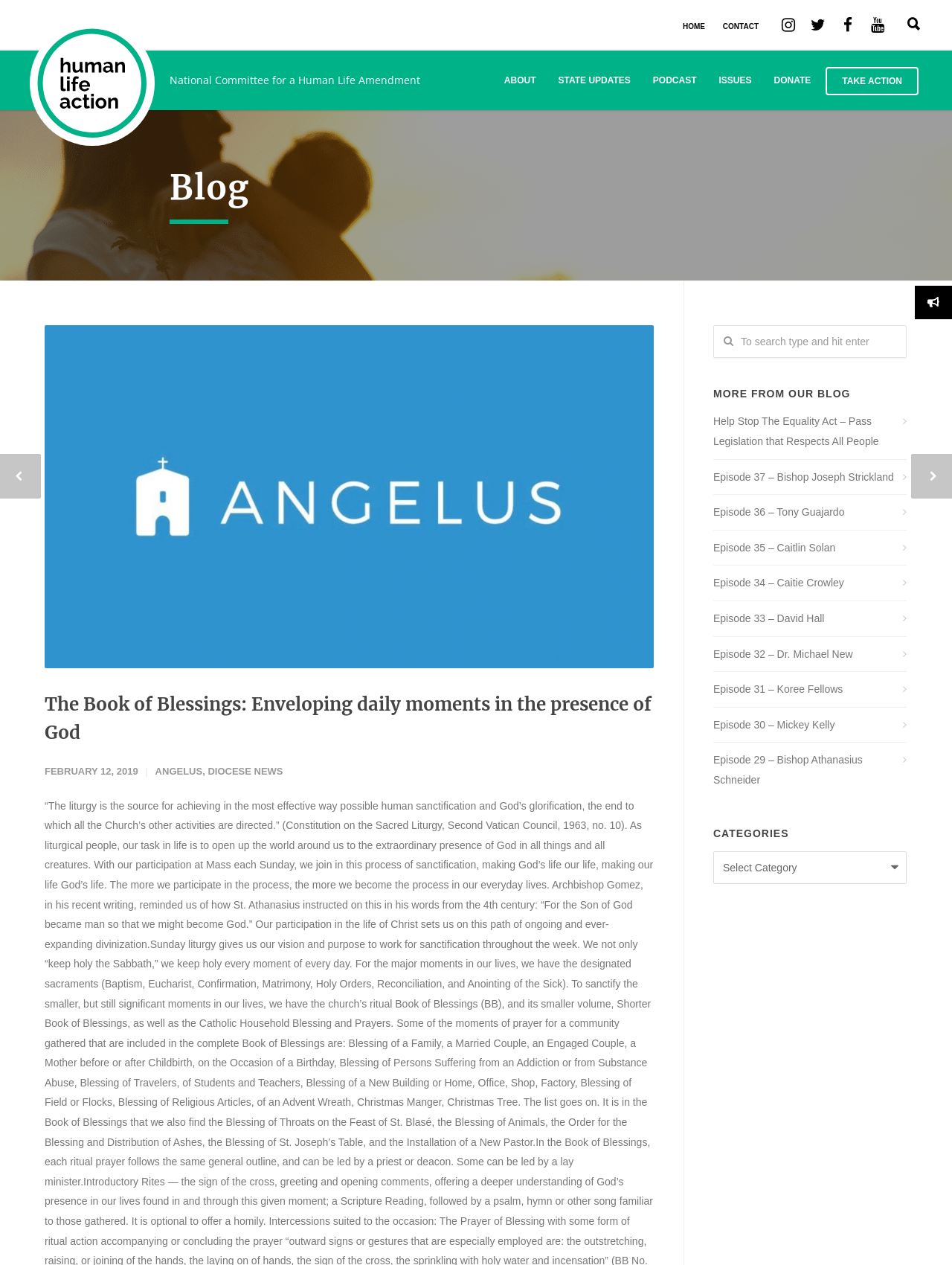Describe all the key features and sections of the webpage thoroughly.

This webpage is about Human Life Action, a organization focused on promoting human life and dignity. At the top right corner, there are several social media links, including Facebook, Twitter, and Instagram, represented by their respective icons. Next to these icons, there are links to the homepage, contact page, and other sections of the website.

On the top left, there is a logo of Human Life Action, accompanied by a link to the organization's name. Below this, there is a heading that reads "National Committee for a Human Life Amendment". 

The main content of the webpage is divided into two sections. On the left, there is a menu with links to various sections of the website, including "About", "State Updates", "Podcast", "Issues", "Donate", and "Take Action". 

On the right, there is a blog section with a heading that reads "The Book of Blessings: Enveloping daily moments in the presence of God". Below this, there is a date "FEBRUARY 12, 2019" and links to "ANGELUS" and "DIOCESE NEWS". 

Further down, there is a search bar with a prompt "To search type and hit enter". Below this, there is a section titled "MORE FROM OUR BLOG" with multiple links to podcast episodes, including "Help Stop The Equality Act – Pass Legislation that Respects All People", "Episode 37 – Bishop Joseph Strickland", and several others. 

At the bottom, there is a section titled "CATEGORIES" with a dropdown menu and a list of categories.